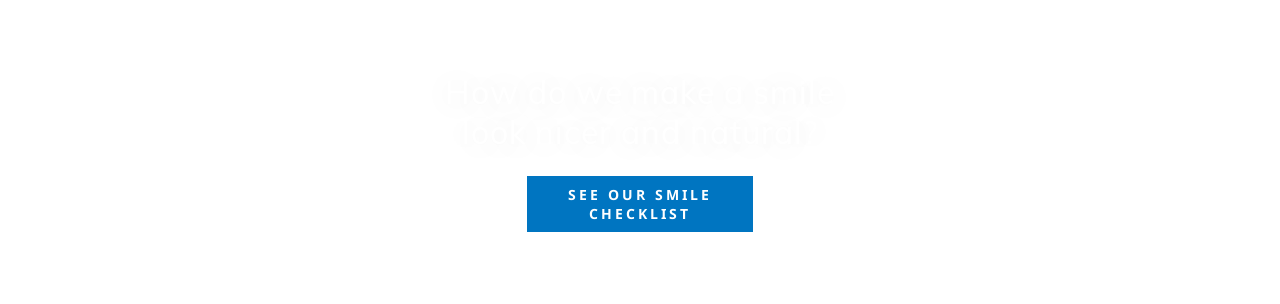What is the text on the blue button?
Kindly offer a detailed explanation using the data available in the image.

The bright blue button with white text reads 'SEE OUR SMILE CHECKLIST', inviting viewers to learn more about enhancing their smiles.